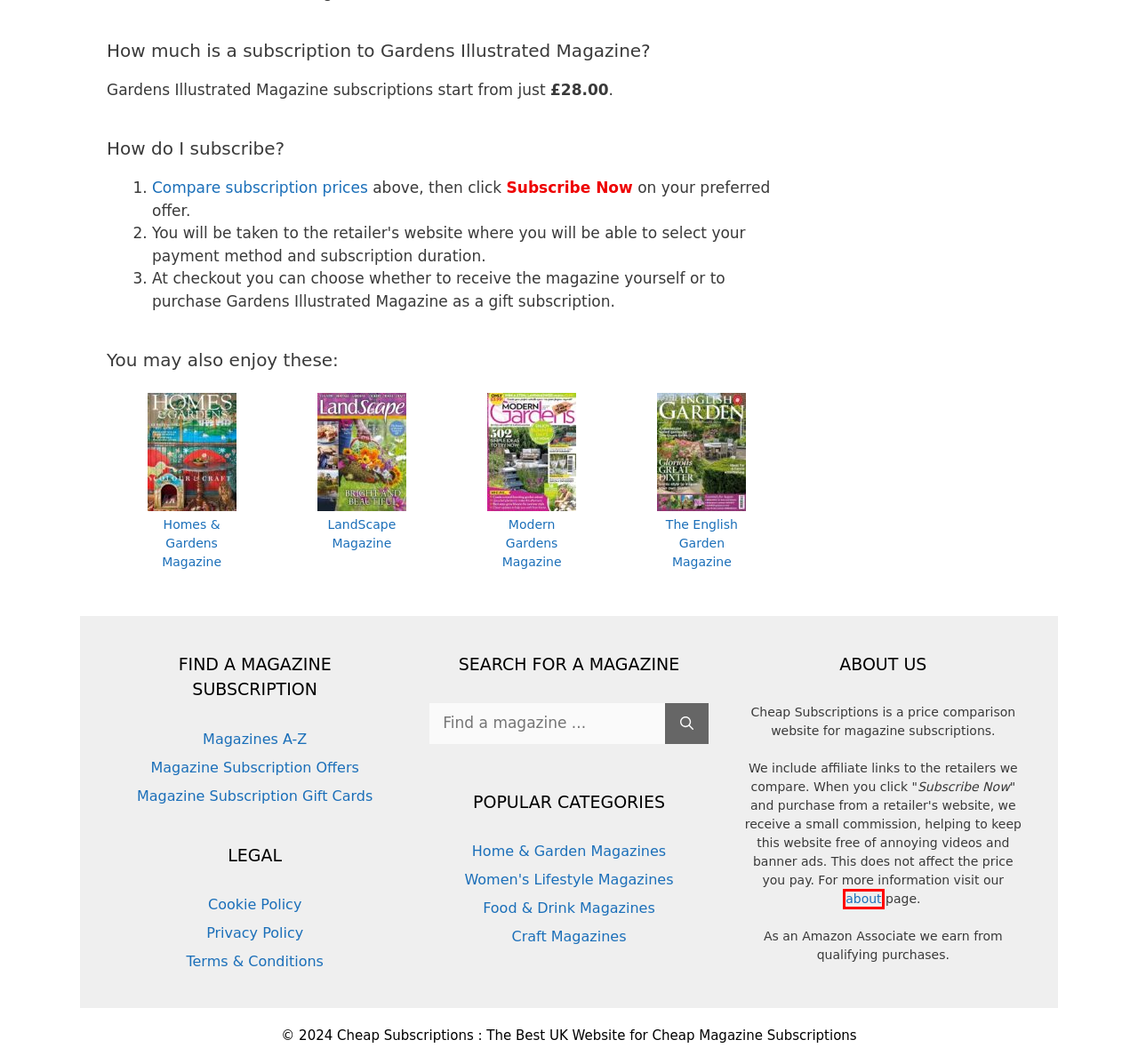A screenshot of a webpage is given, marked with a red bounding box around a UI element. Please select the most appropriate webpage description that fits the new page after clicking the highlighted element. Here are the candidates:
A. Cookie Policy - Cheap Subscriptions
B. Modern Gardens Magazine Subscription - 50% off Modern Gardens
C. Compare Magazine Subscriptions | About Cheap Subscriptions
D. Landscape Magazine Subscription - 58% off LandScape Magazine
E. Terms & Conditions - Cheap Subscriptions
F. Homes and Gardens Magazine Subscription - 83% off Homes & Gardens
G. Privacy Policy - Cheap Subscriptions
H. The English Garden Magazine Subscription - 37% Off The English Garden

C